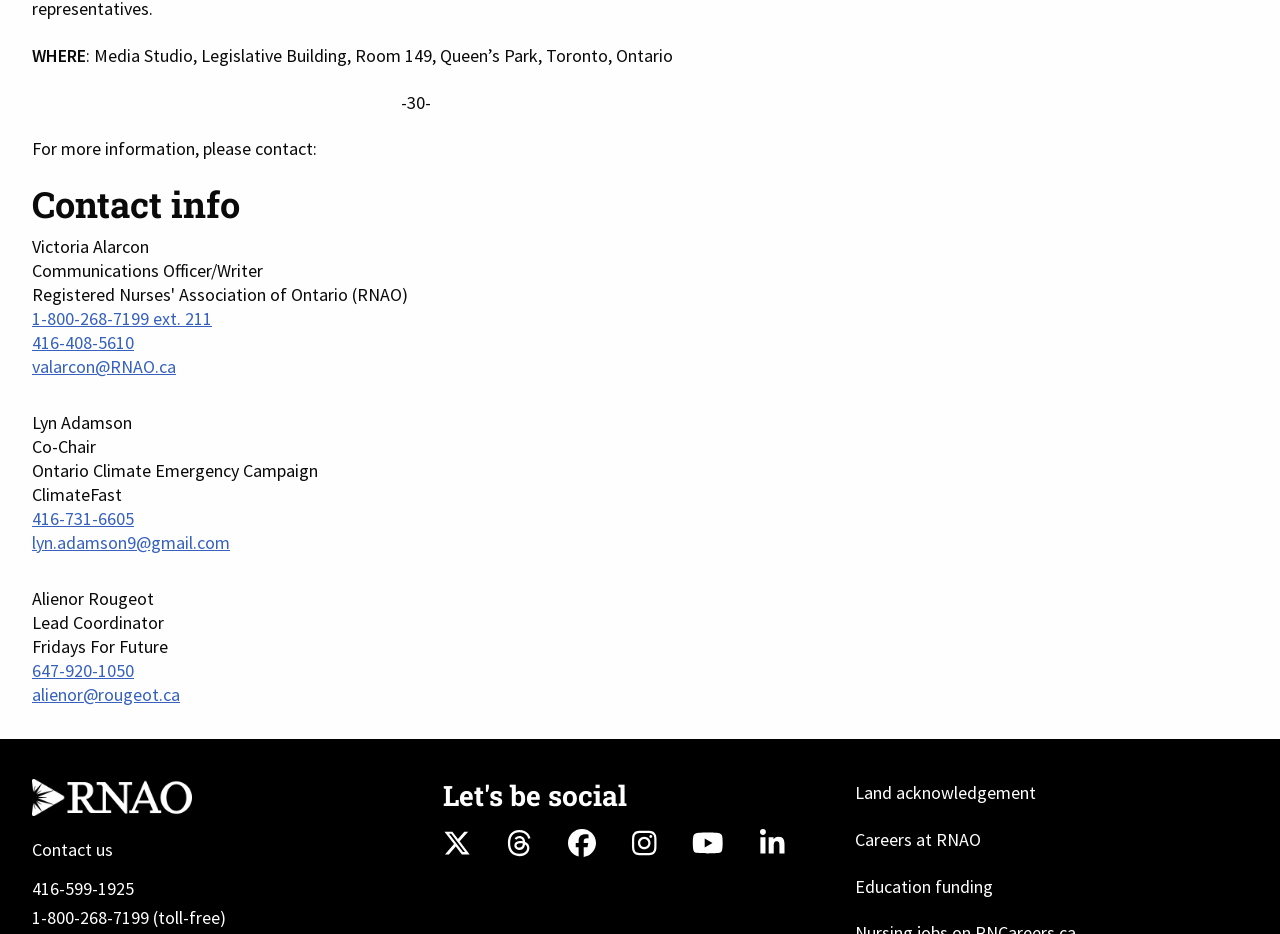Please determine the bounding box coordinates of the area that needs to be clicked to complete this task: 'Call the Registered Nurses Association of Ontario'. The coordinates must be four float numbers between 0 and 1, formatted as [left, top, right, bottom].

[0.025, 0.939, 0.105, 0.963]